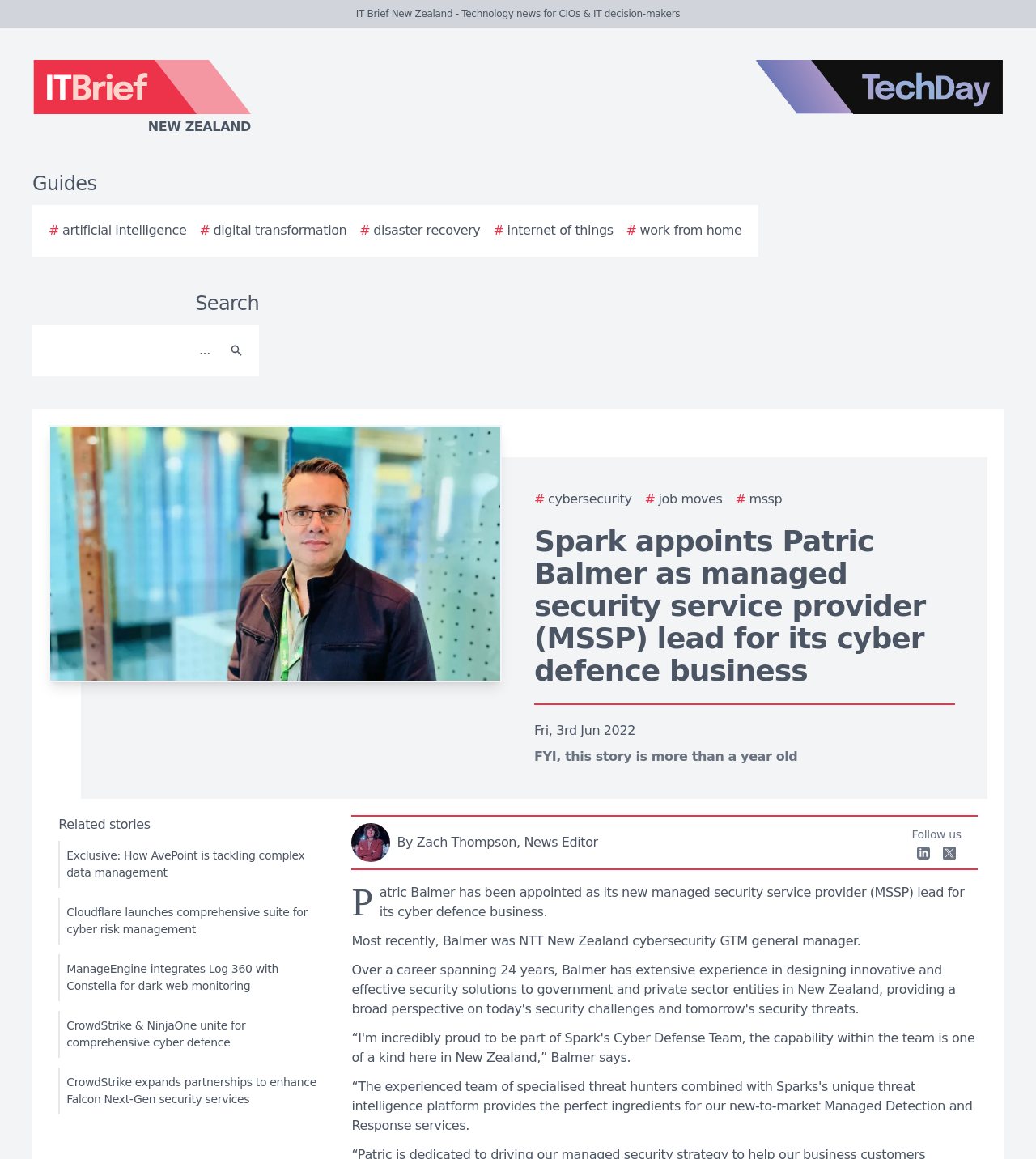Find the bounding box of the UI element described as follows: "# MSSP".

[0.71, 0.422, 0.755, 0.439]